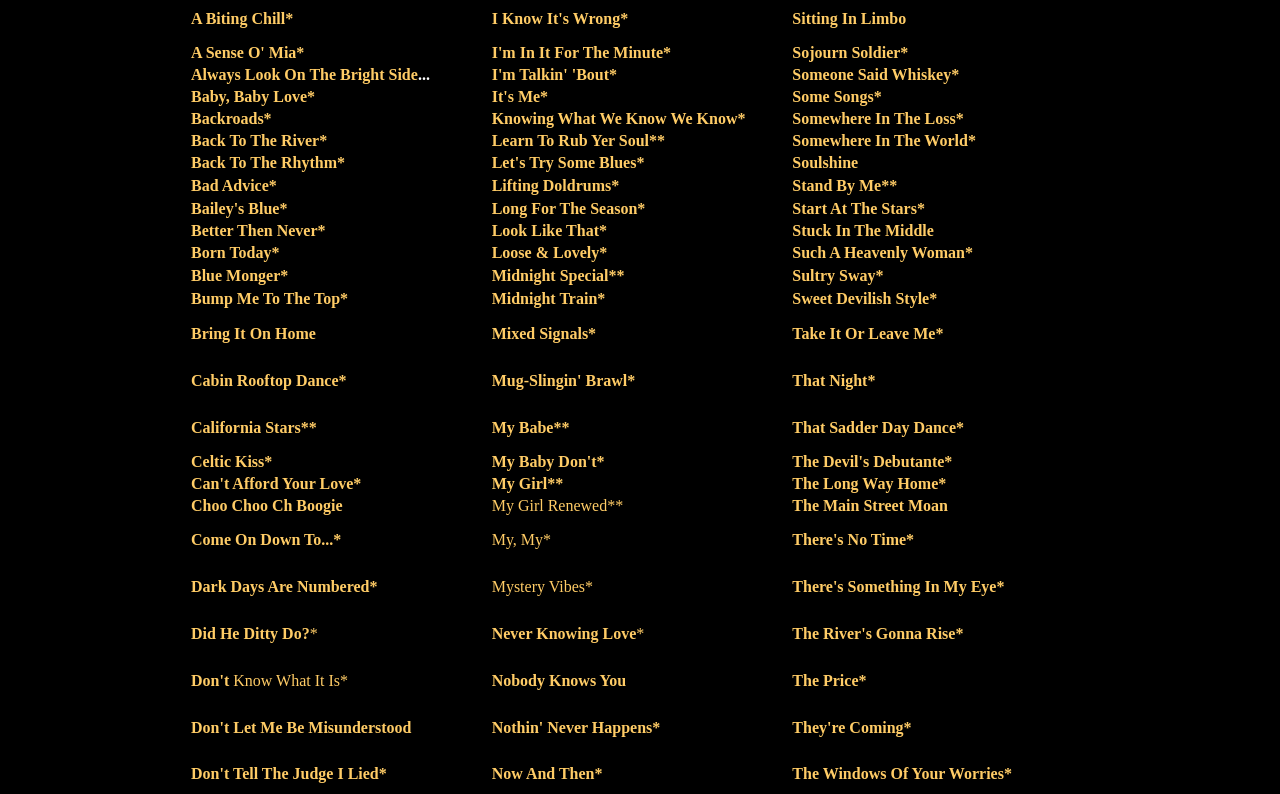Mark the bounding box of the element that matches the following description: "Blue Monger*".

[0.149, 0.336, 0.225, 0.357]